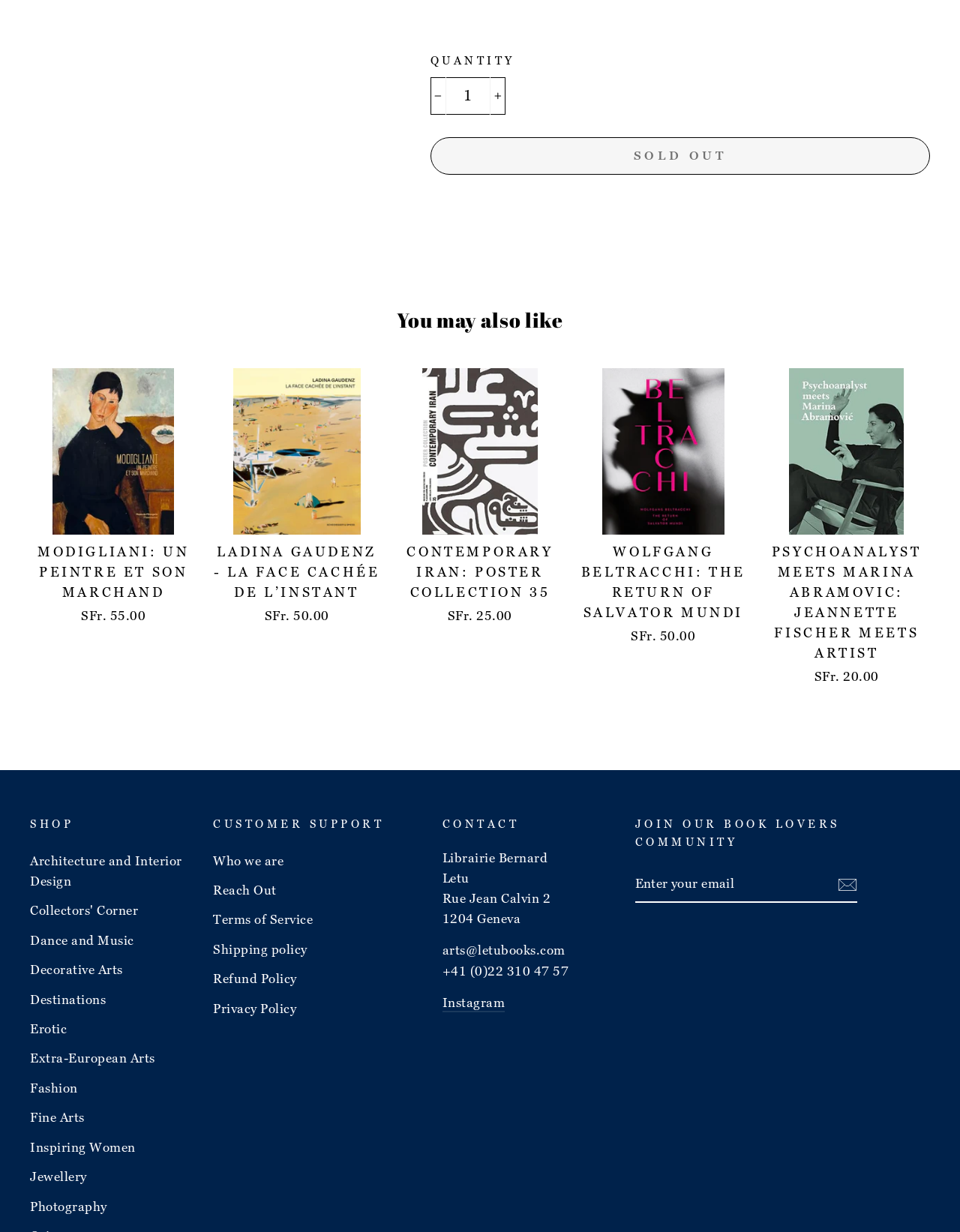What is the initial quantity of the item?
Answer the question with as much detail as possible.

I found the initial quantity of the item by looking at the StaticText element with the text '1' which is a child of the textbox element with the label 'quantity'.